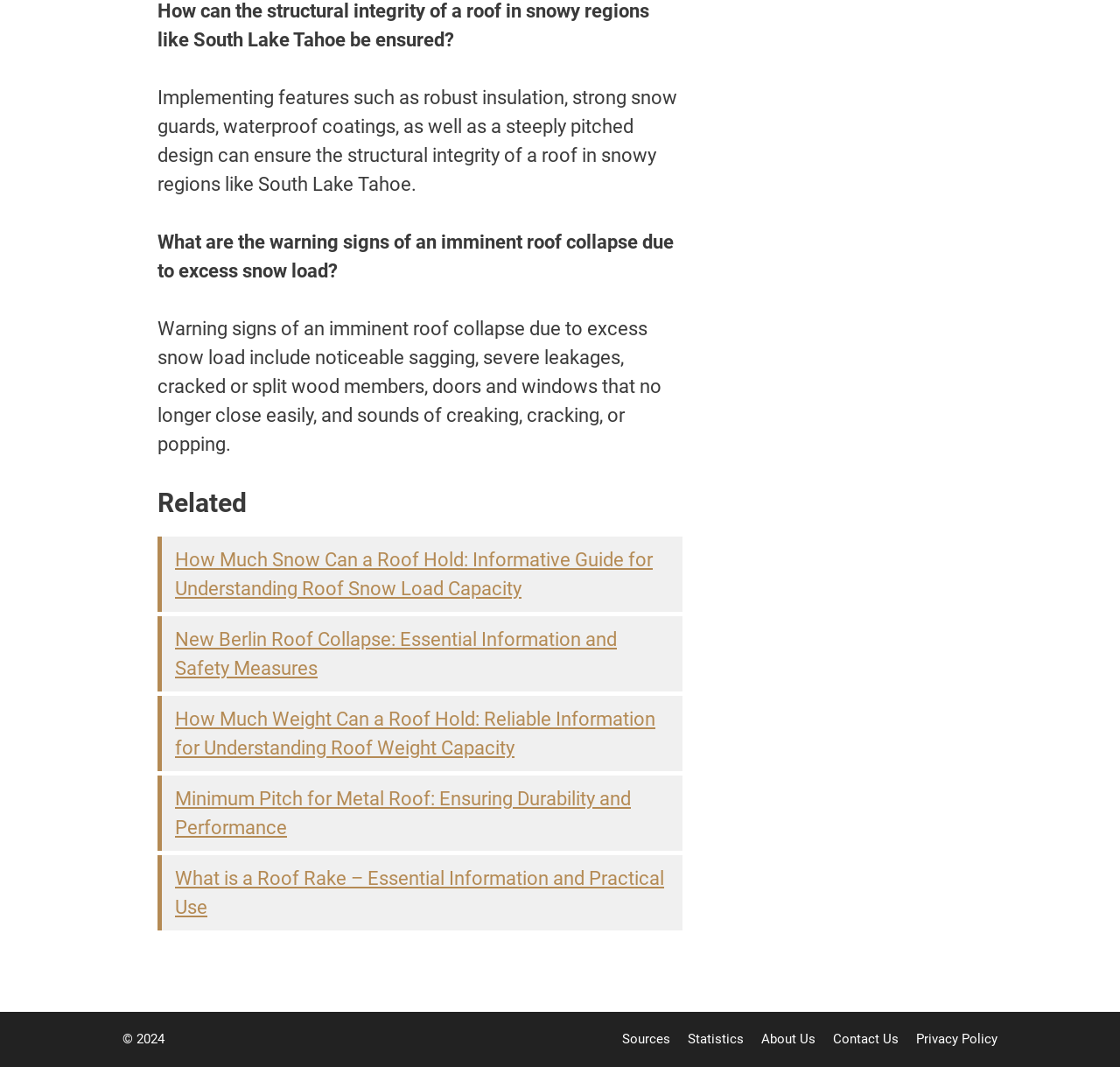Respond with a single word or short phrase to the following question: 
How many related links are provided?

5